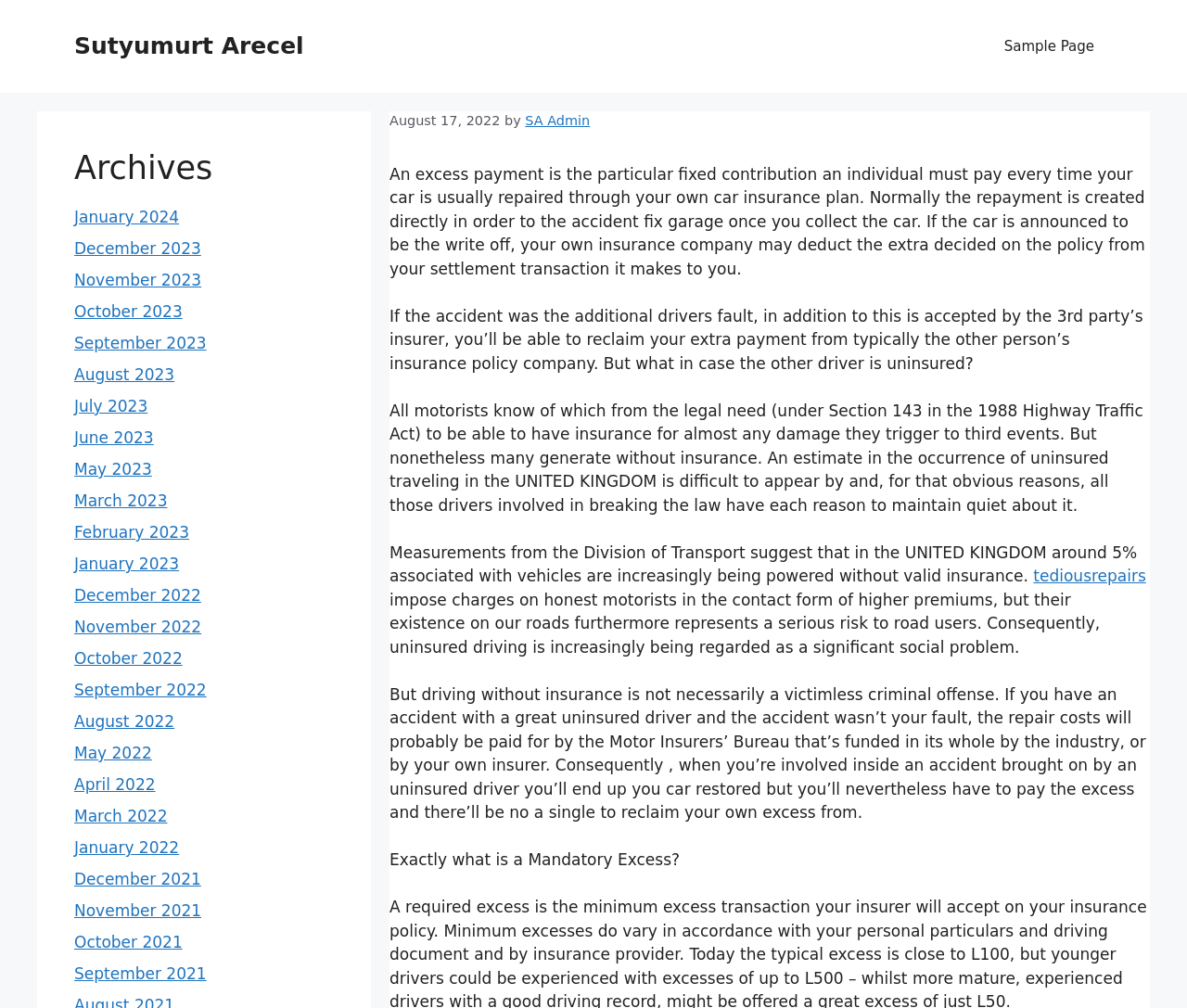What percentage of vehicles are uninsured in the UK?
Based on the screenshot, respond with a single word or phrase.

Around 5%